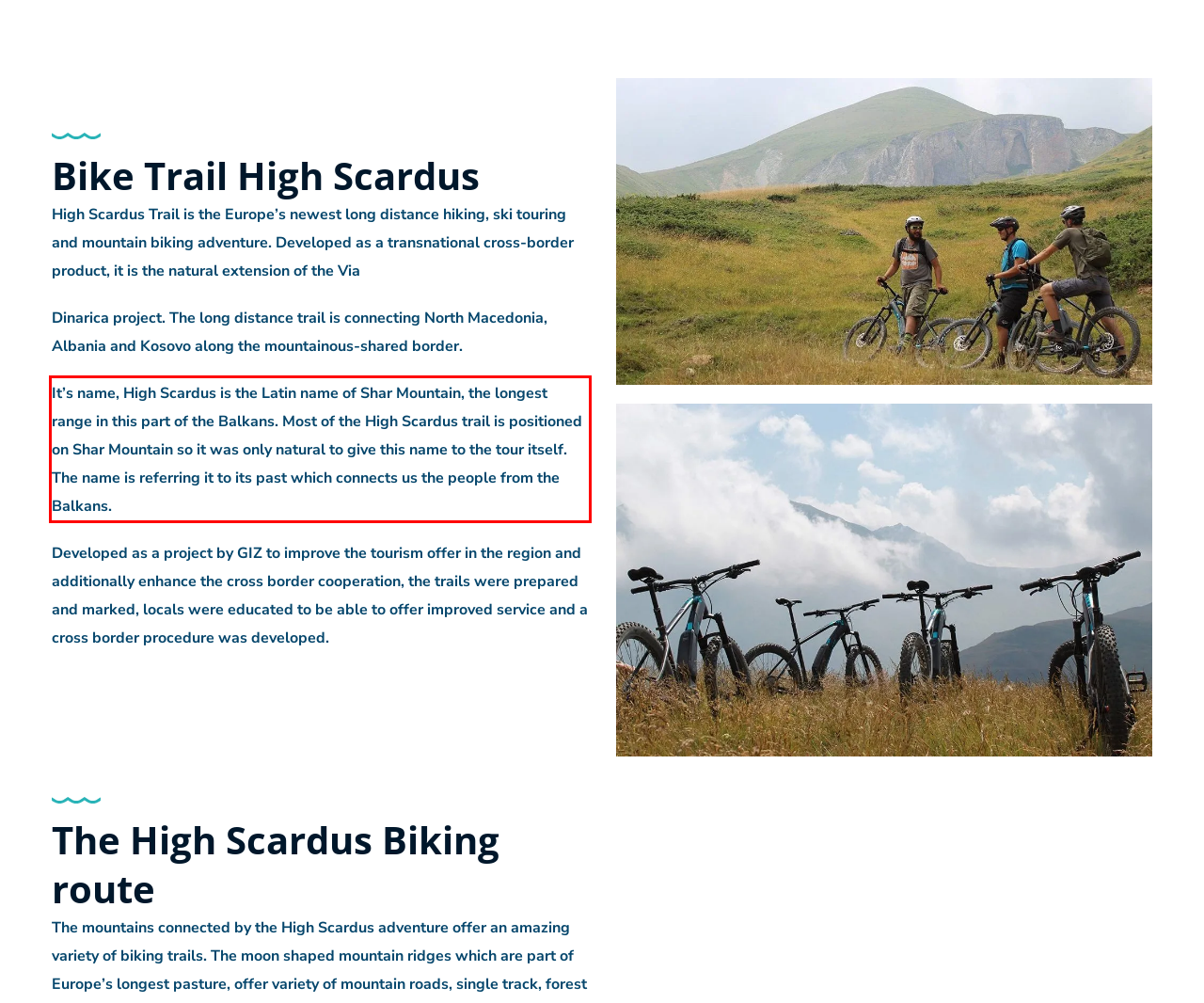The screenshot provided shows a webpage with a red bounding box. Apply OCR to the text within this red bounding box and provide the extracted content.

It’s name, High Scardus is the Latin name of Shar Mountain, the longest range in this part of the Balkans. Most of the High Scardus trail is positioned on Shar Mountain so it was only natural to give this name to the tour itself. The name is referring it to its past which connects us the people from the Balkans.